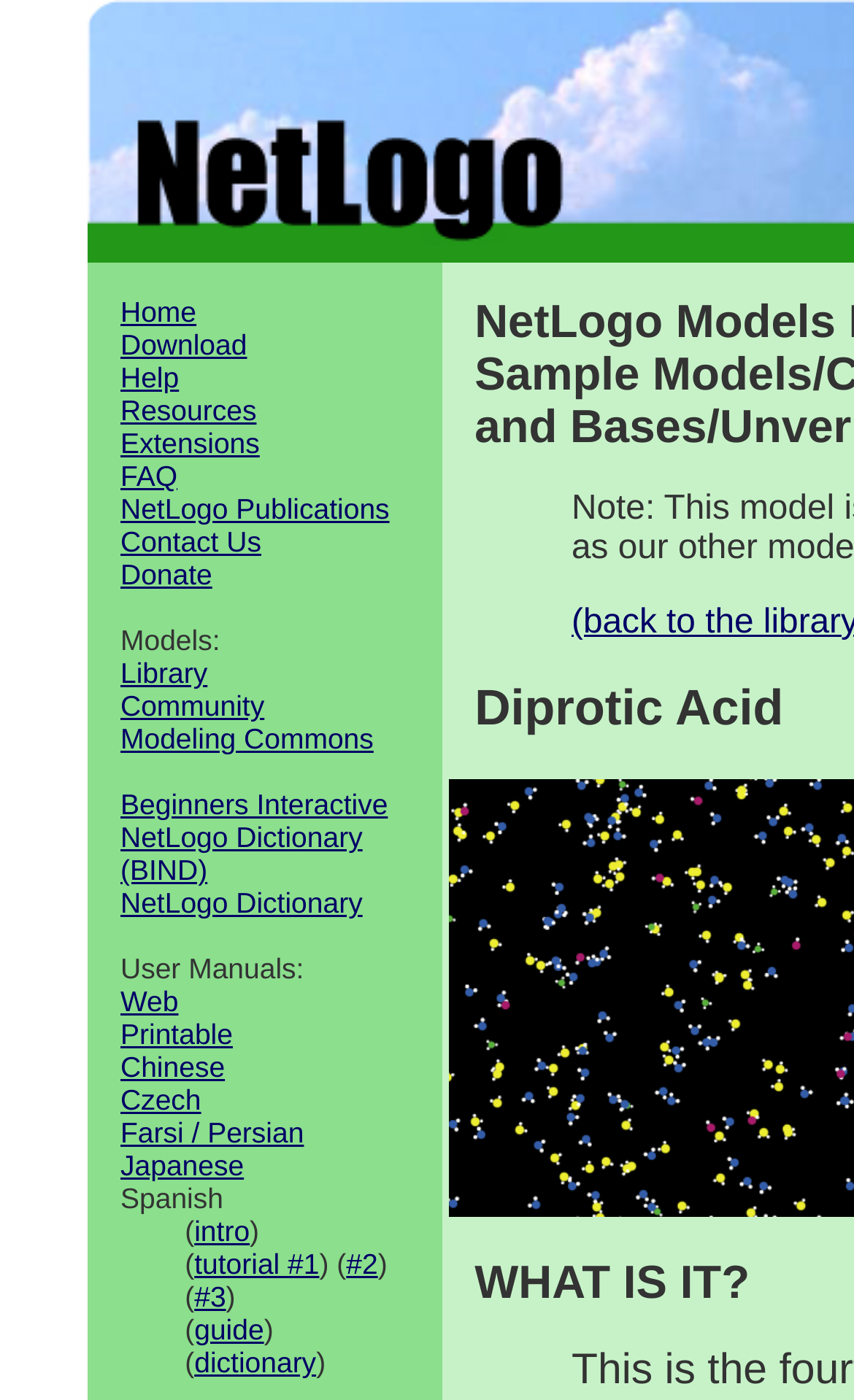Offer a meticulous caption that includes all visible features of the webpage.

The webpage is about the NetLogo Models Library, specifically focused on Diprotic Acid. At the top, there is a navigation menu with 12 links, including "Home", "Download", "Help", and others, aligned horizontally and taking up a small portion of the top section of the page.

Below the navigation menu, there are two sections of links and text. The first section has a label "Models:" followed by 7 links, including "Library", "Community", and "Modeling Commons". The second section has a label "User Manuals:" followed by 6 links, including "Web", "Printable", and languages such as Chinese, Czech, and Japanese.

In the middle of the page, there is a block of text and links related to tutorials and guides. It starts with a label in parentheses, followed by a link to "intro", then another label in parentheses, followed by links to "tutorial #1", "#2", and "#3". This block is followed by a link to a "guide" and another label in parentheses.

Overall, the webpage appears to be a resource page for NetLogo models, with a focus on Diprotic Acid, providing access to various models, user manuals, and tutorials.